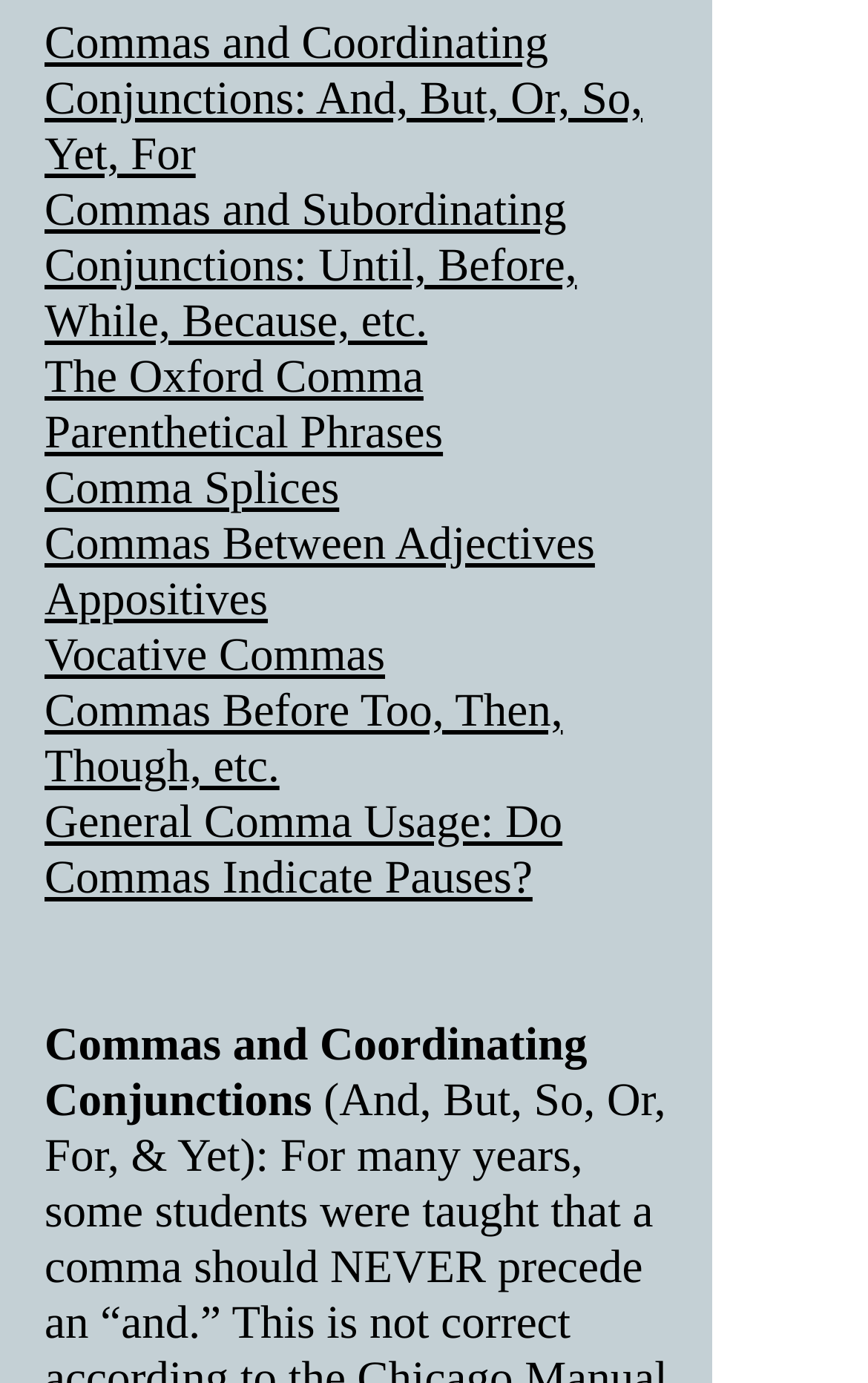Please determine the bounding box coordinates of the section I need to click to accomplish this instruction: "Read about Parenthetical Phrases".

[0.051, 0.295, 0.51, 0.332]